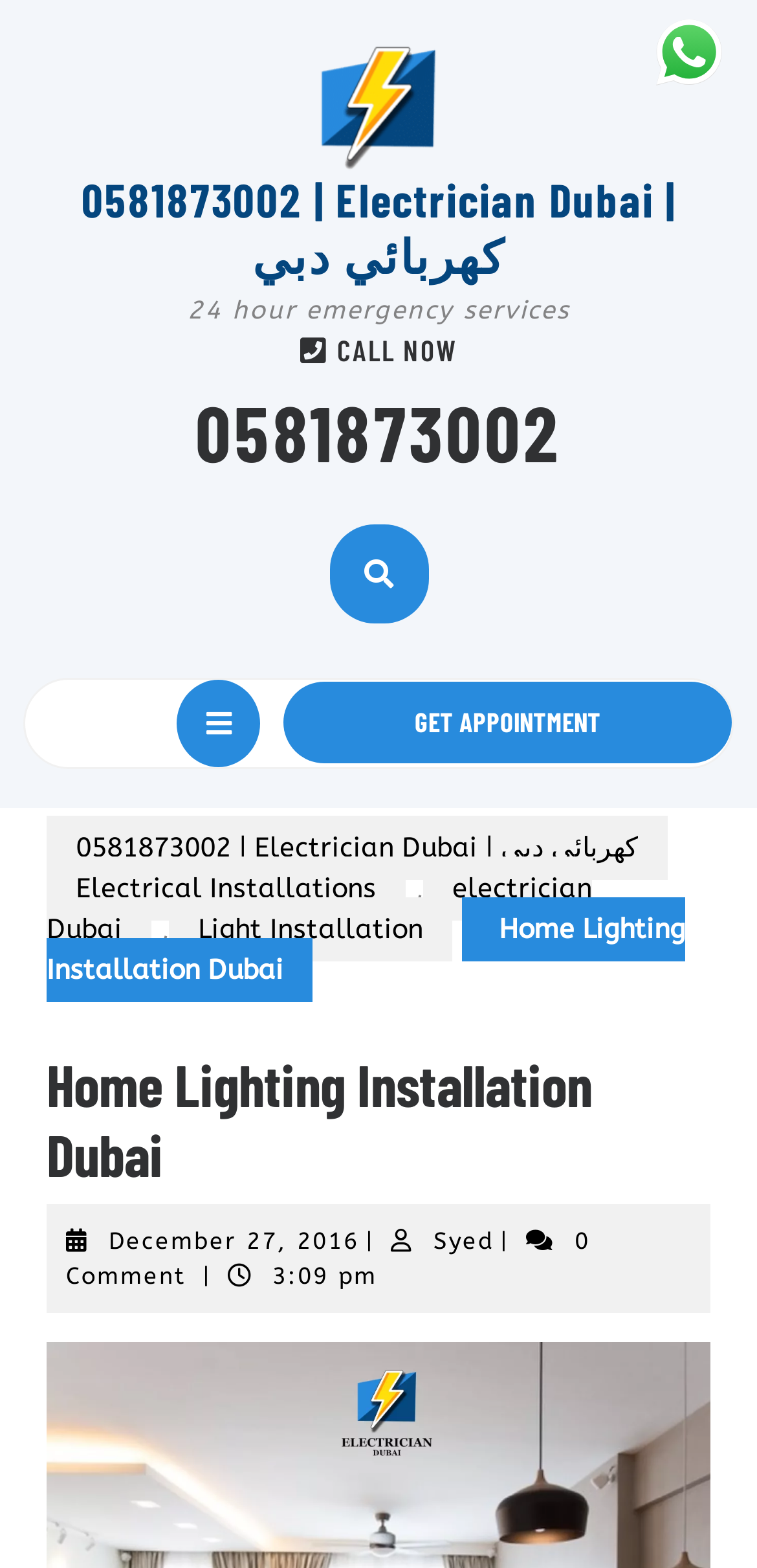Can you find the bounding box coordinates for the element that needs to be clicked to execute this instruction: "Open WhatsApp chat"? The coordinates should be given as four float numbers between 0 and 1, i.e., [left, top, right, bottom].

[0.846, 0.022, 0.974, 0.043]